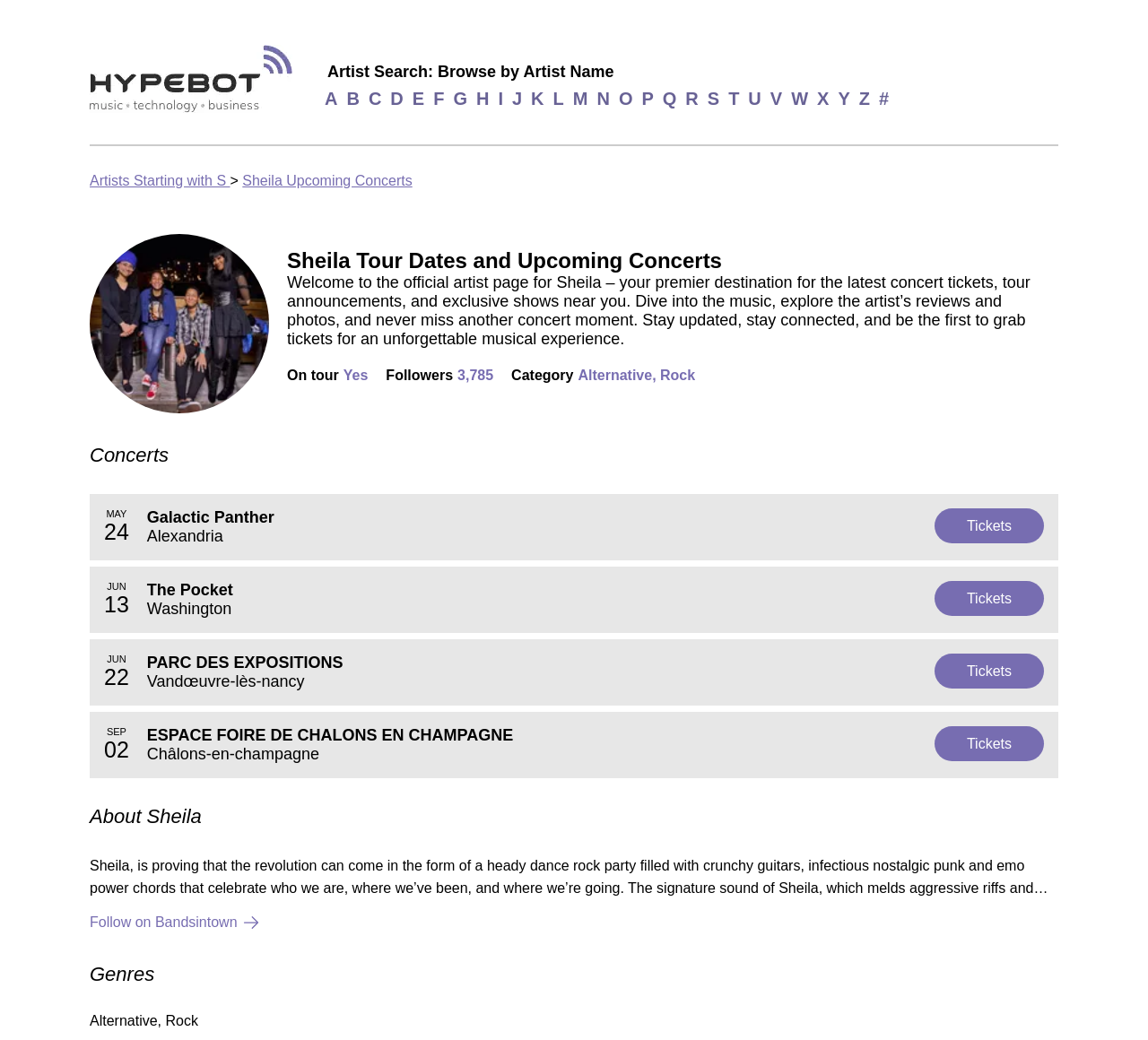Please identify the bounding box coordinates of the clickable area that will fulfill the following instruction: "View Sheila upcoming concerts". The coordinates should be in the format of four float numbers between 0 and 1, i.e., [left, top, right, bottom].

[0.211, 0.166, 0.359, 0.181]